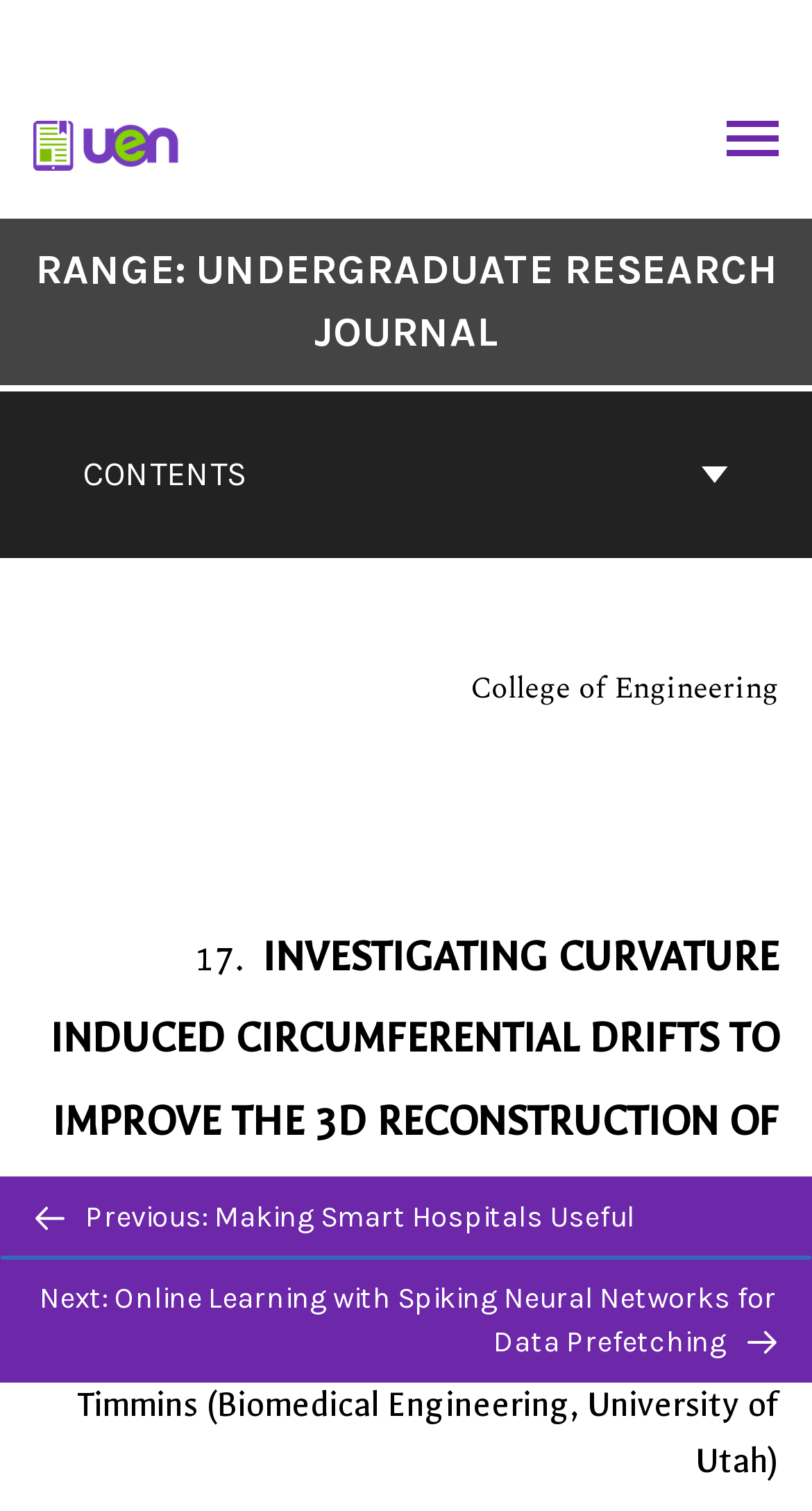What is the title of the previous article?
Give a one-word or short phrase answer based on the image.

Making Smart Hospitals Useful